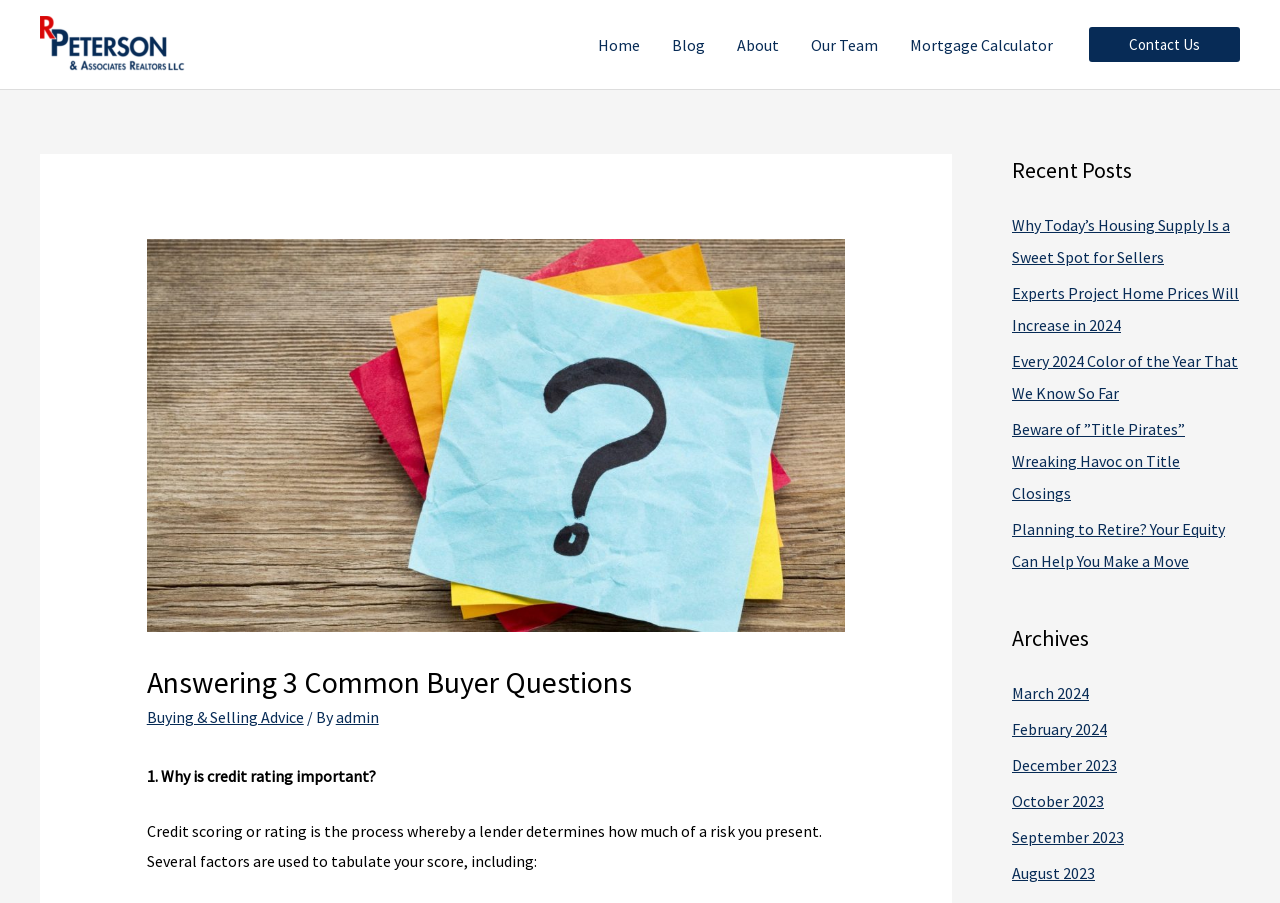Identify and provide the title of the webpage.

Answering 3 Common Buyer Questions